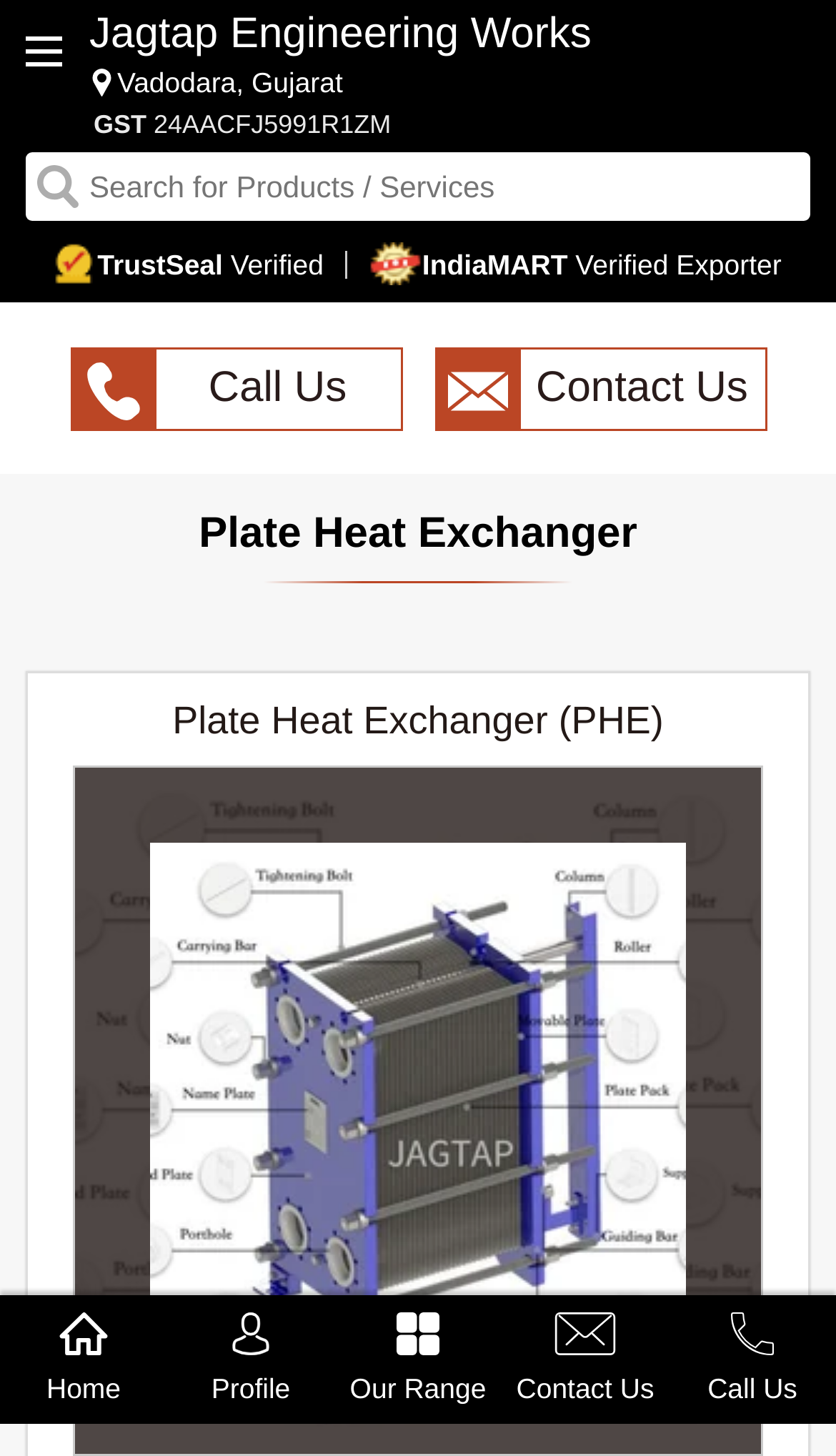Answer this question in one word or a short phrase: What is the GST number?

24AACFJ5991R1ZM